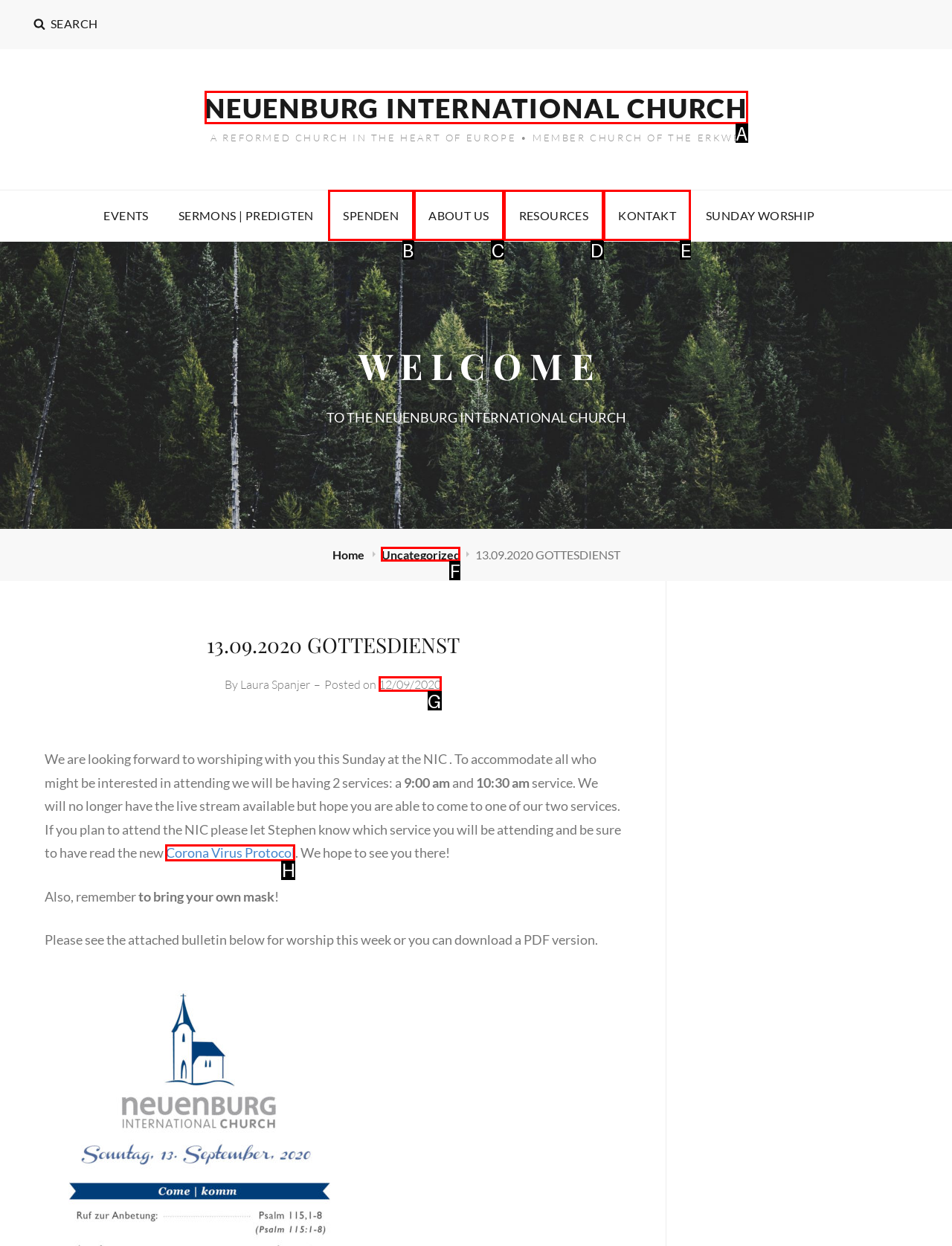Tell me which option I should click to complete the following task: Check the Corona Virus Protocol Answer with the option's letter from the given choices directly.

H